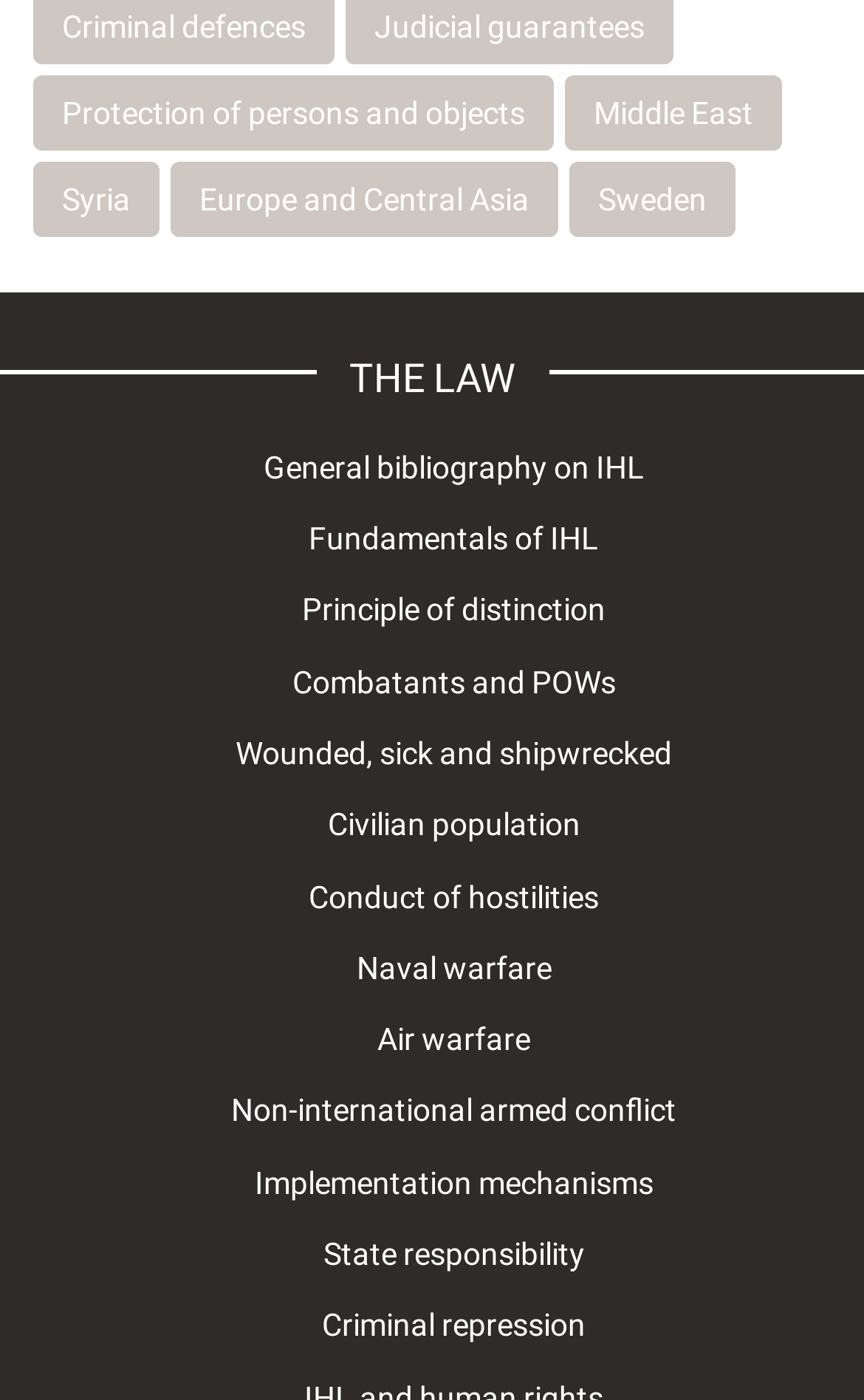What is the main topic of this webpage?
Could you answer the question with a detailed and thorough explanation?

Based on the links and headings on the webpage, it appears to be focused on International Humanitarian Law, with topics such as protection of persons and objects, principles of distinction, and conduct of hostilities.